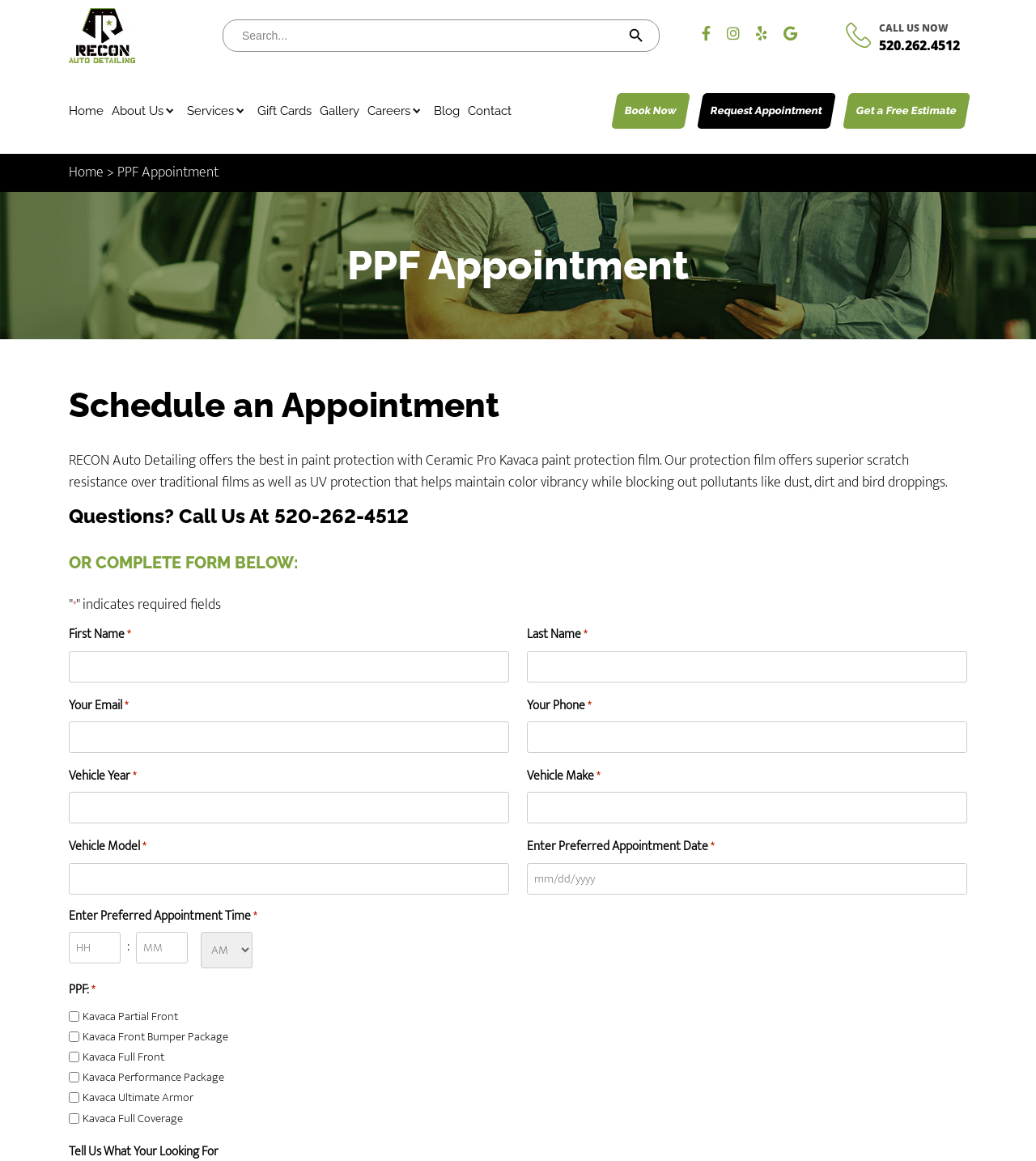Find the bounding box coordinates of the area to click in order to follow the instruction: "Book an appointment now".

[0.59, 0.095, 0.666, 0.126]